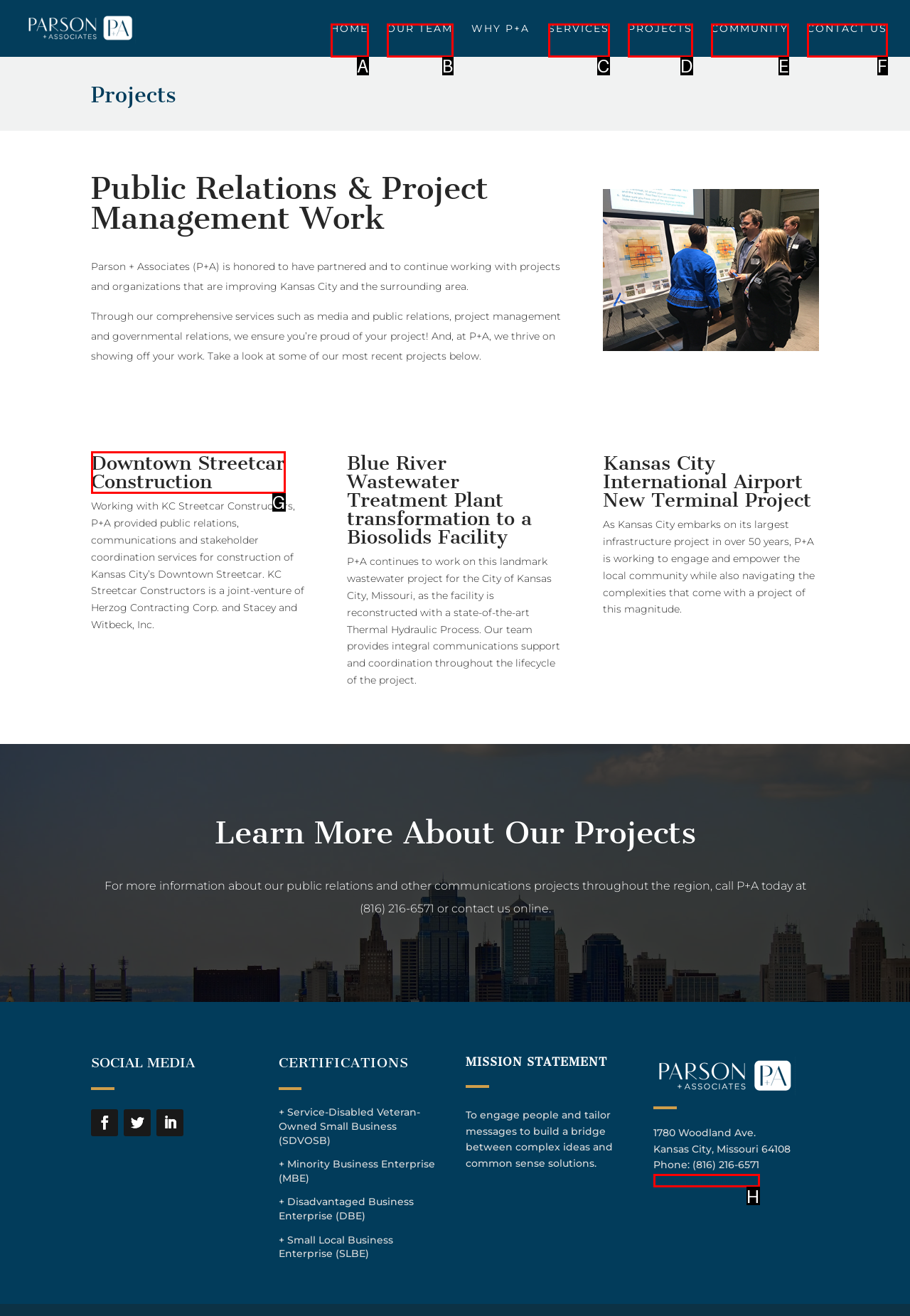Based on the element described as: Downtown Streetcar Construction
Find and respond with the letter of the correct UI element.

G